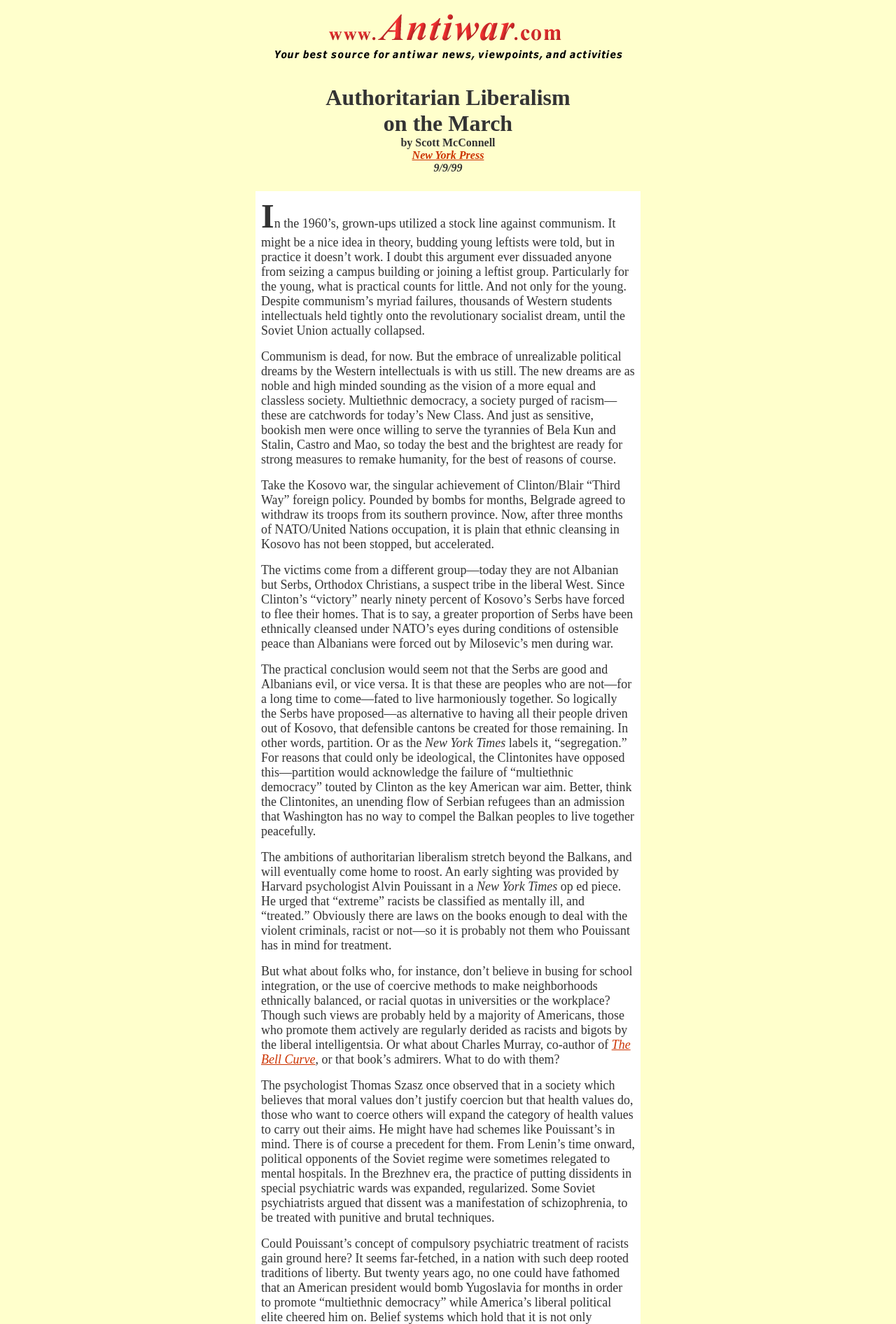Provide the bounding box coordinates of the HTML element this sentence describes: "The Bell Curve". The bounding box coordinates consist of four float numbers between 0 and 1, i.e., [left, top, right, bottom].

[0.291, 0.784, 0.704, 0.806]